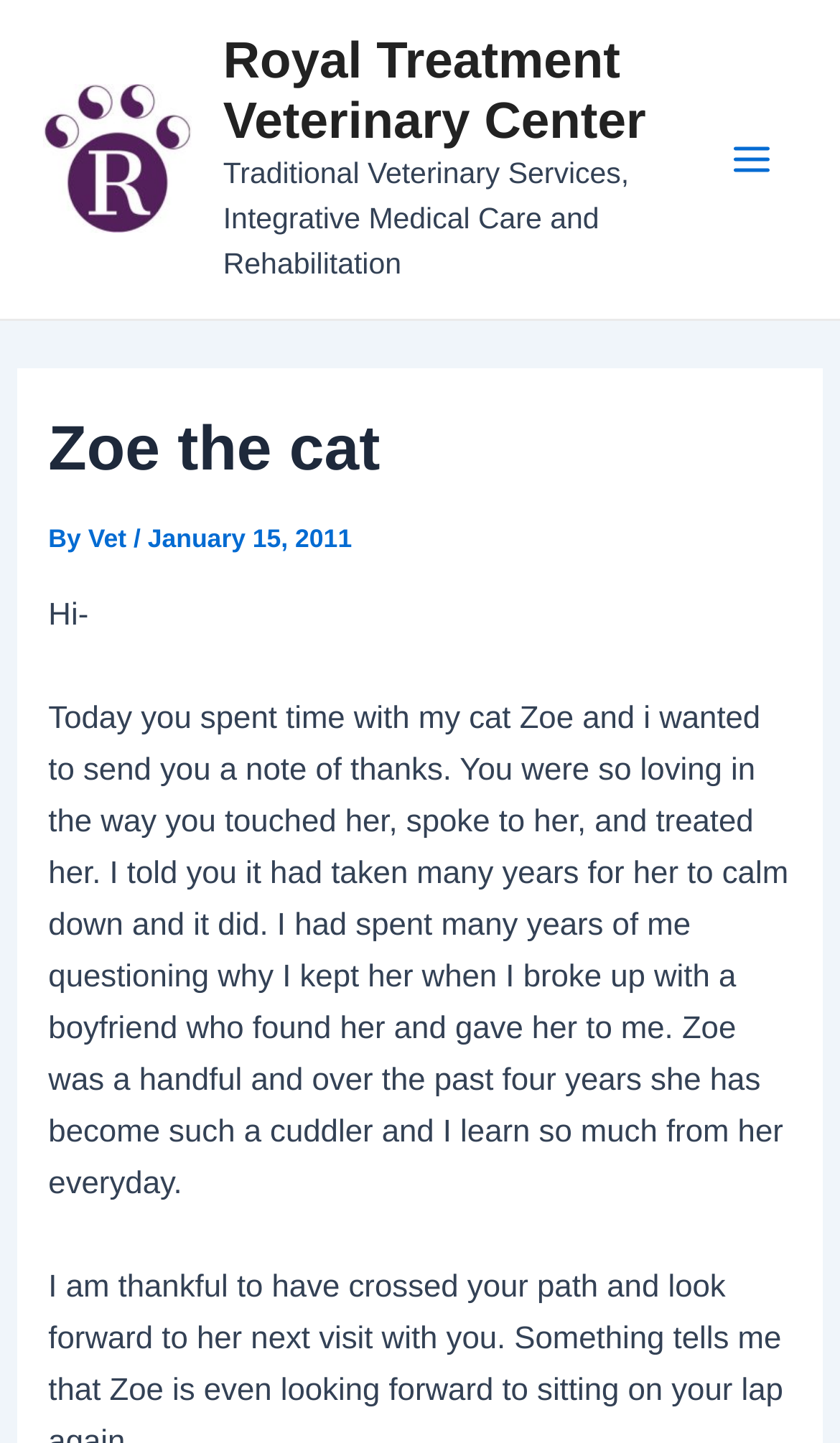What is the date mentioned in the article?
Provide a short answer using one word or a brief phrase based on the image.

January 15, 2011